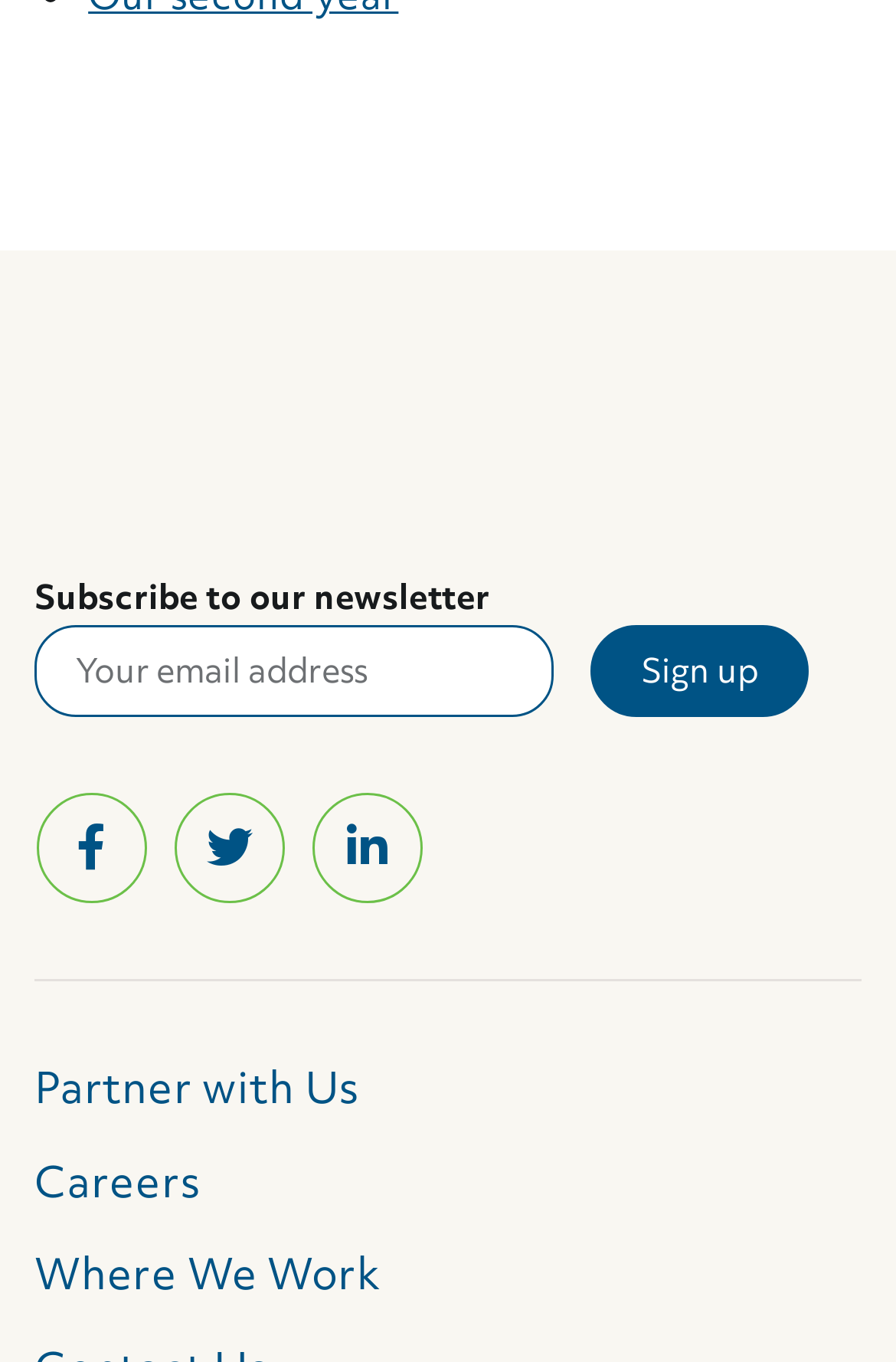Determine the bounding box coordinates of the clickable area required to perform the following instruction: "Enter email to subscribe to the newsletter". The coordinates should be represented as four float numbers between 0 and 1: [left, top, right, bottom].

[0.038, 0.459, 0.618, 0.526]